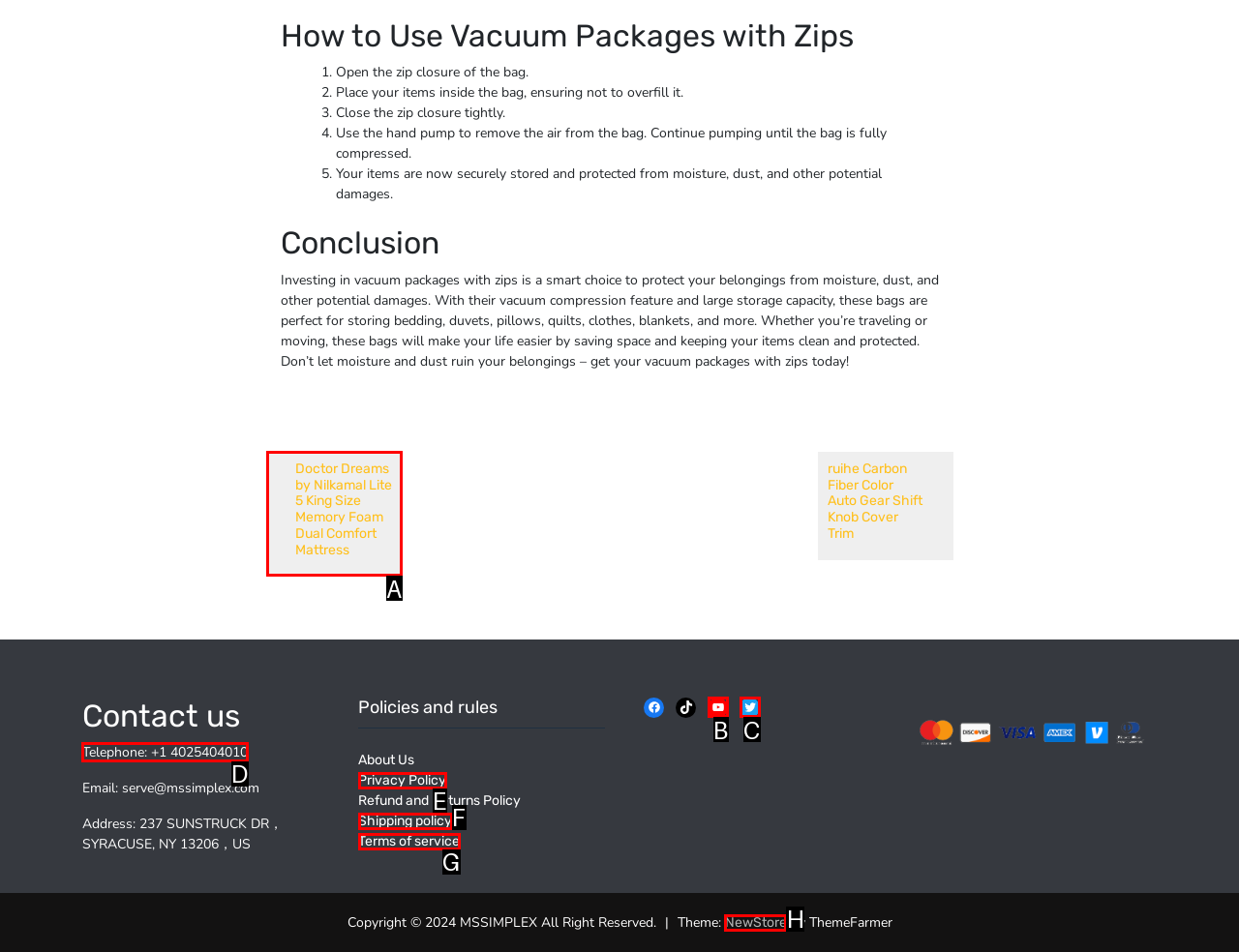Identify the correct UI element to click to follow this instruction: Contact us by phone
Respond with the letter of the appropriate choice from the displayed options.

D